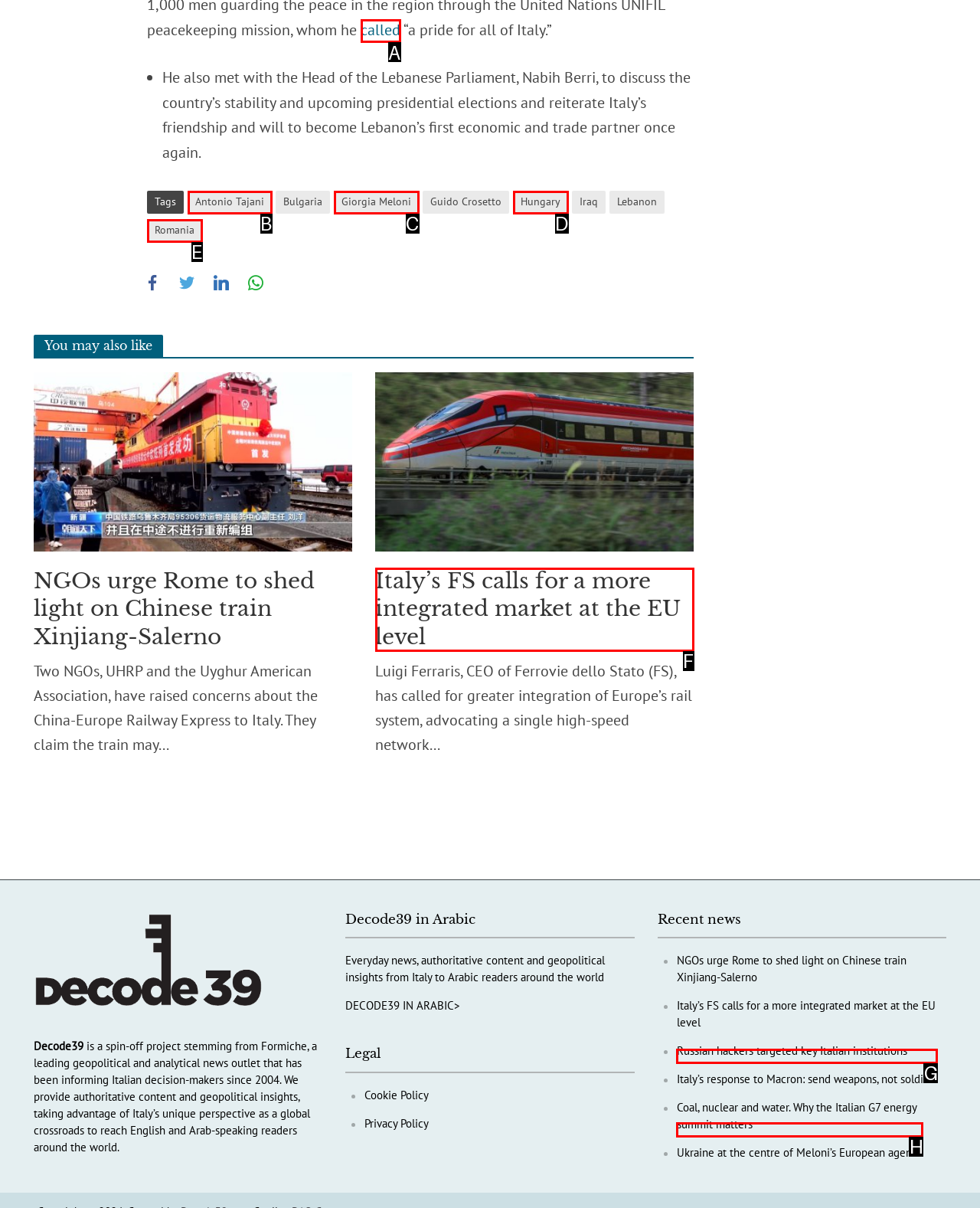Point out the letter of the HTML element you should click on to execute the task: Read about Italy’s FS calling for a more integrated market at the EU level
Reply with the letter from the given options.

F